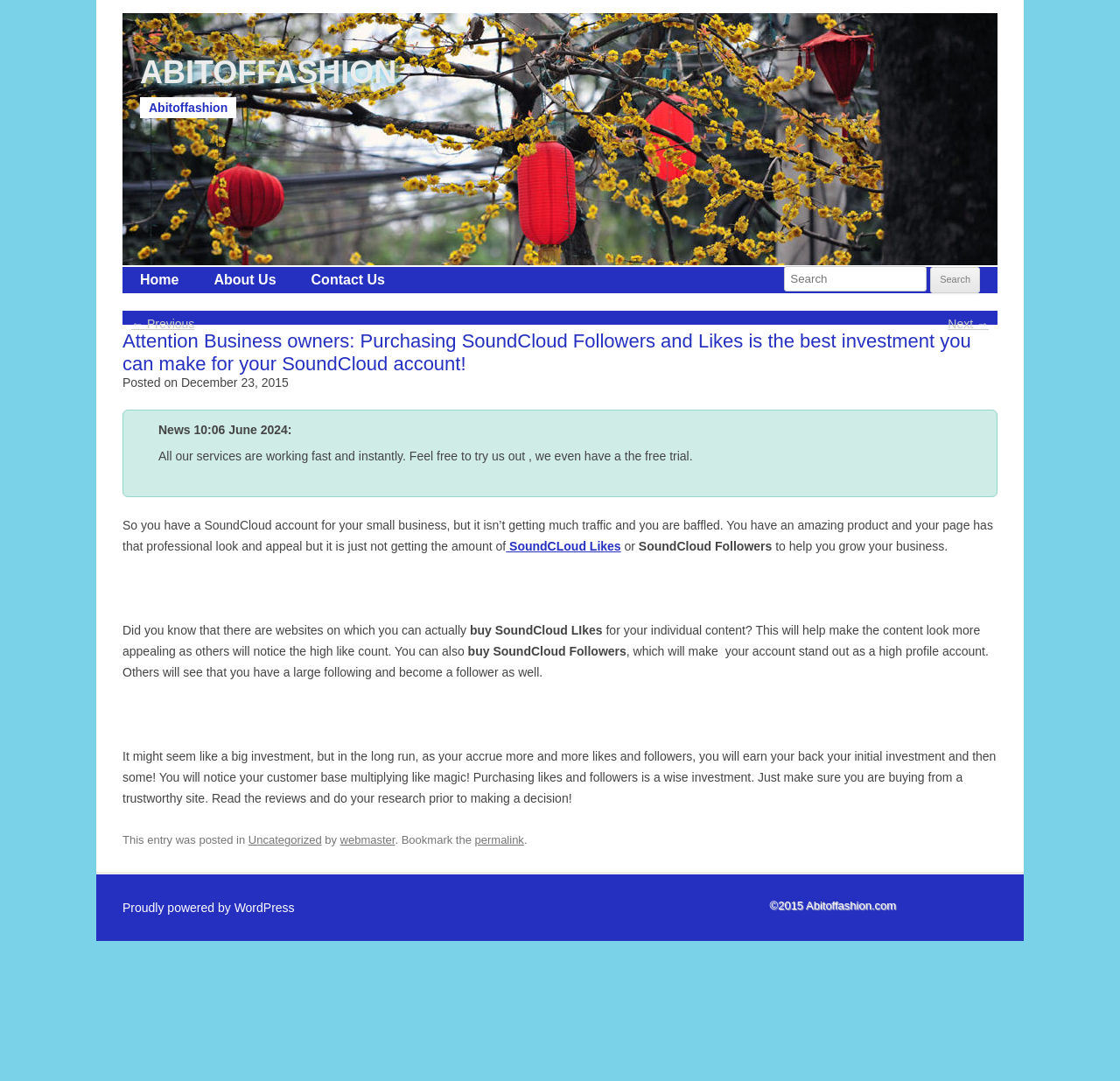Determine the bounding box coordinates of the element's region needed to click to follow the instruction: "Learn more about SoundCloud Followers". Provide these coordinates as four float numbers between 0 and 1, formatted as [left, top, right, bottom].

[0.452, 0.499, 0.554, 0.512]